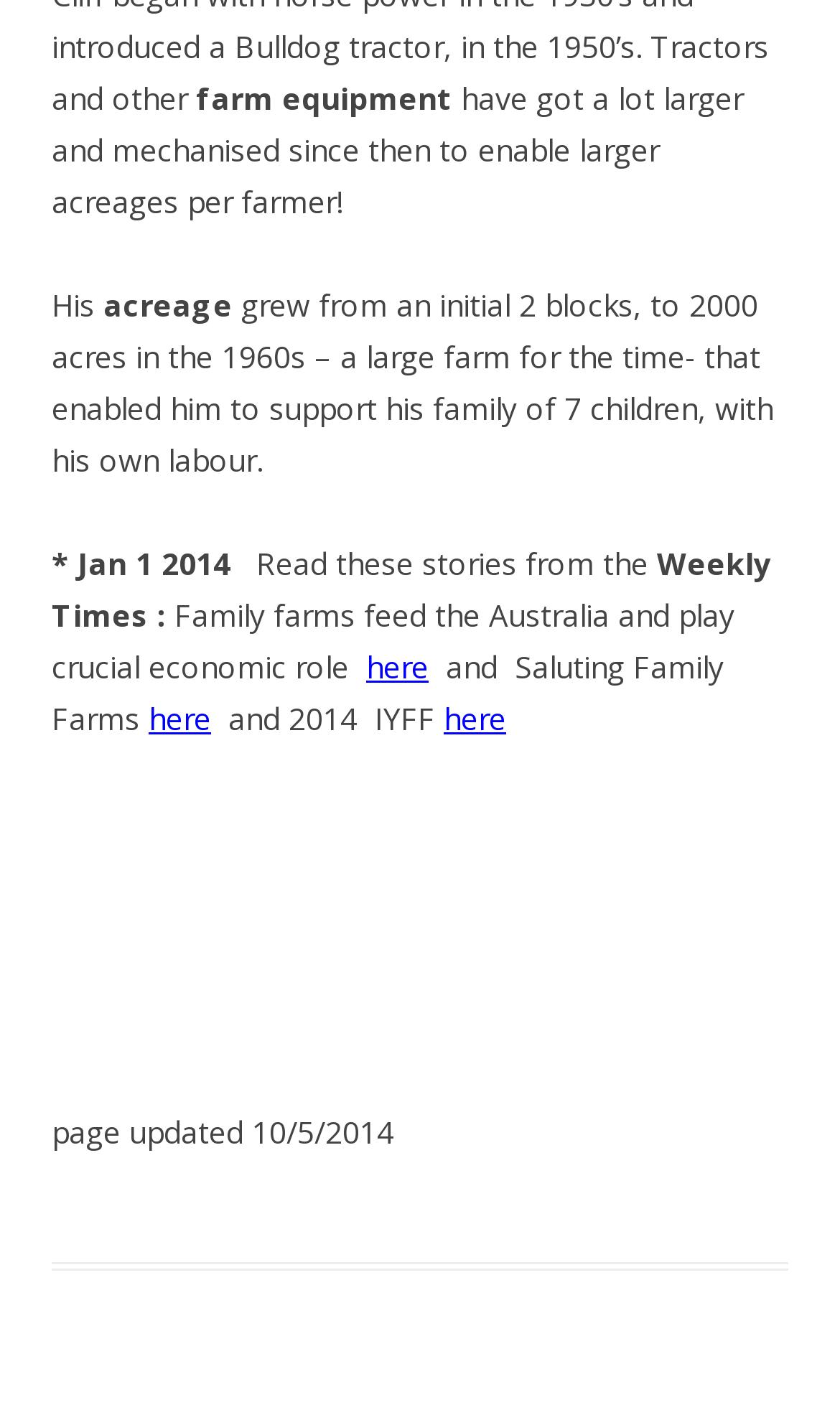Please find the bounding box for the UI element described by: "here".

[0.436, 0.456, 0.51, 0.485]